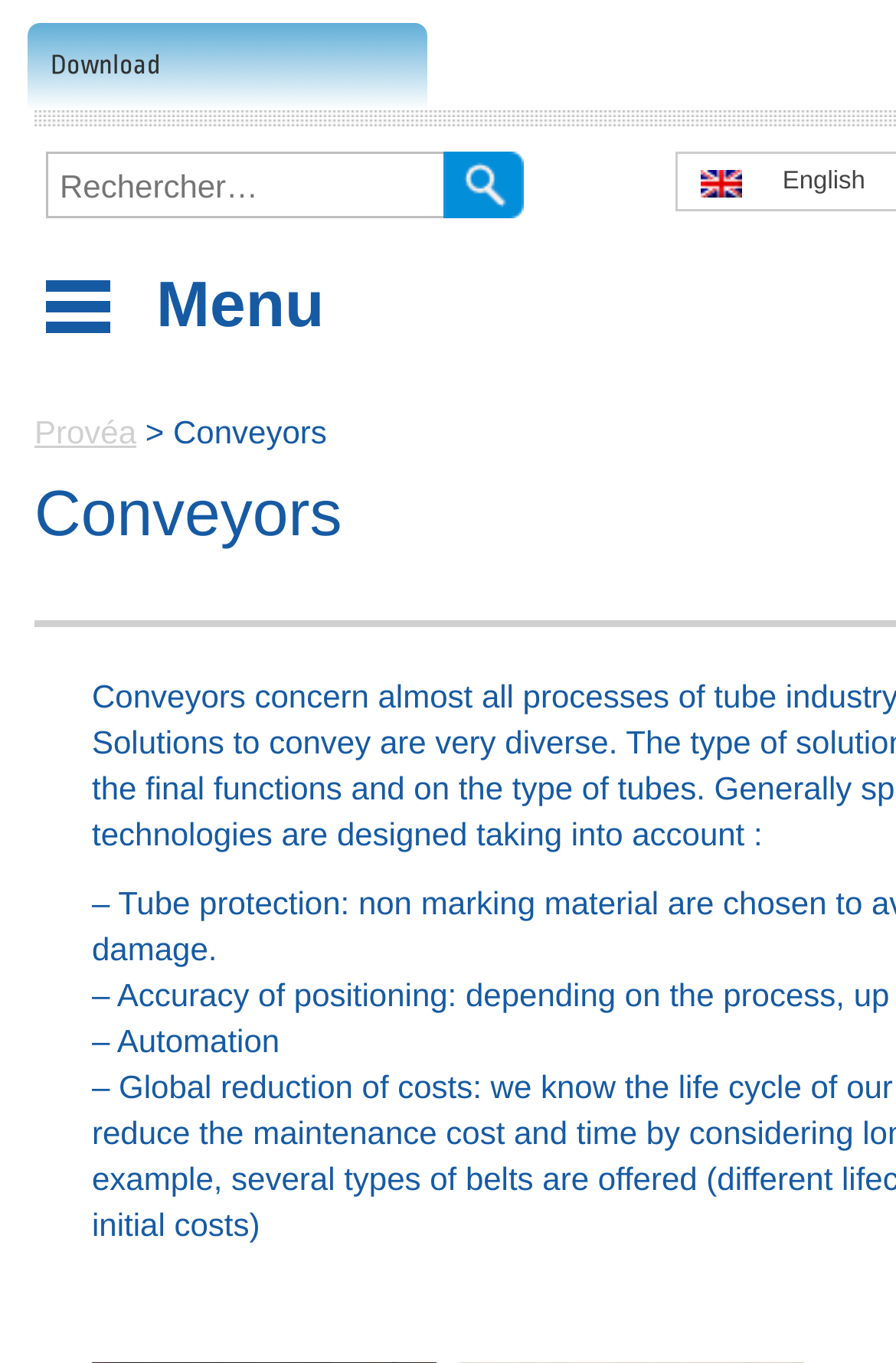Look at the image and answer the question in detail:
What is the language of the website?

Although the website has a French label 'Rechercher pour:' and a link 'Provéa' which is a French company, the language of the website is likely English because the majority of the text is in English.